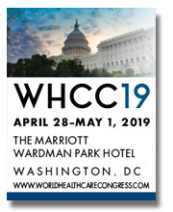Use a single word or phrase to answer the following:
What is the purpose of the website link on the graphic?

To provide further details